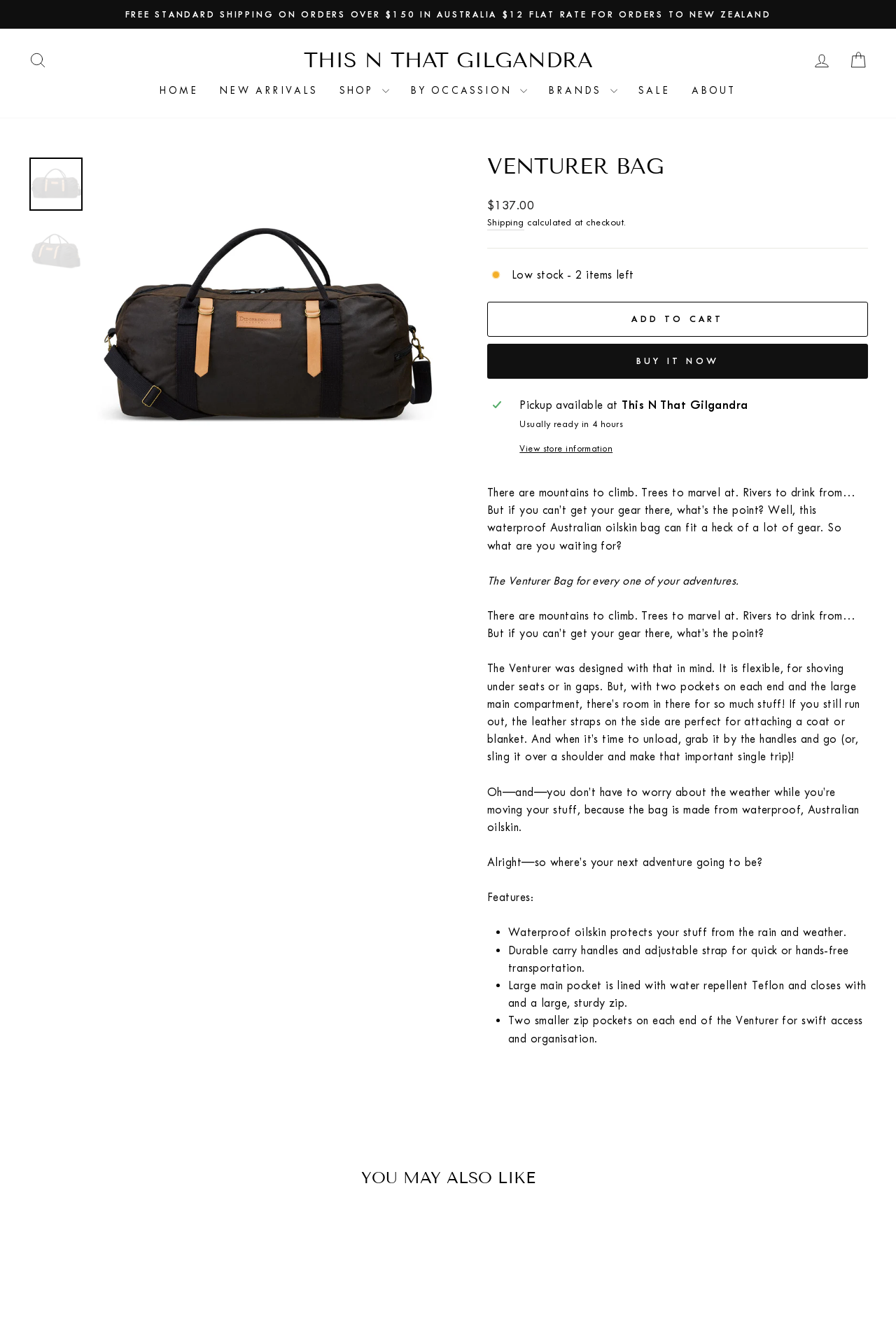What is the material of the bag?
Answer the question in as much detail as possible.

I found the answer by reading the description of the bag which mentions that it is made from waterproof Australian oilskin.